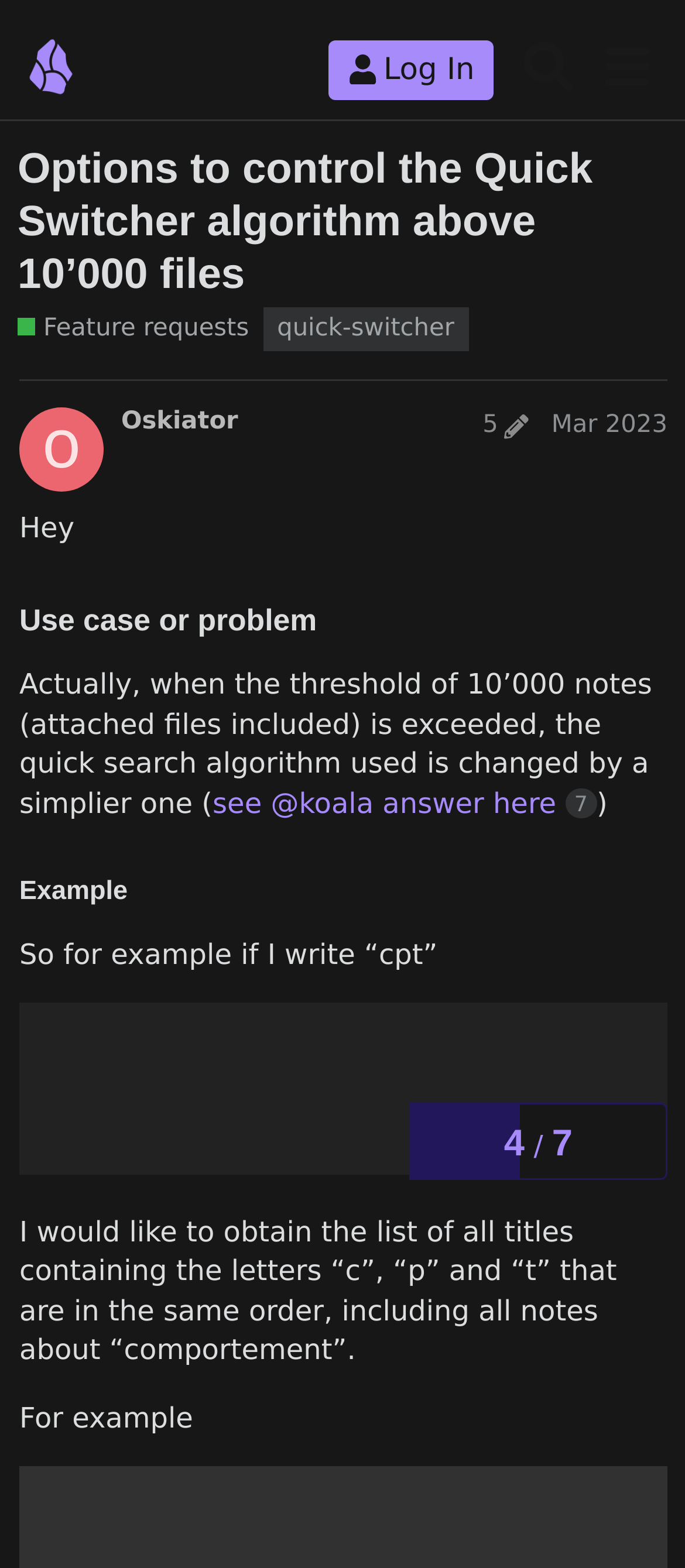Using the provided description 1, find the bounding box coordinates for the UI element. Provide the coordinates in (top-left x, top-left y, bottom-right x, bottom-right y) format, ensuring all values are between 0 and 1.

[0.695, 0.088, 0.793, 0.106]